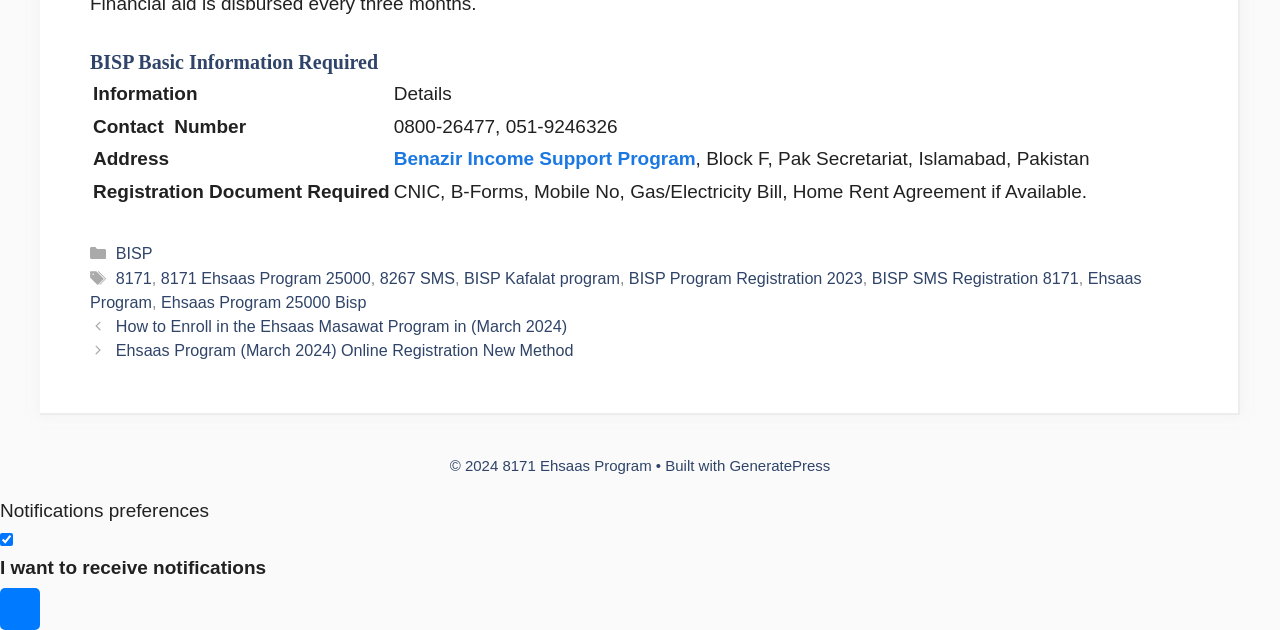Please mark the bounding box coordinates of the area that should be clicked to carry out the instruction: "Click on the link to BISP Program Registration 2023".

[0.491, 0.427, 0.674, 0.455]